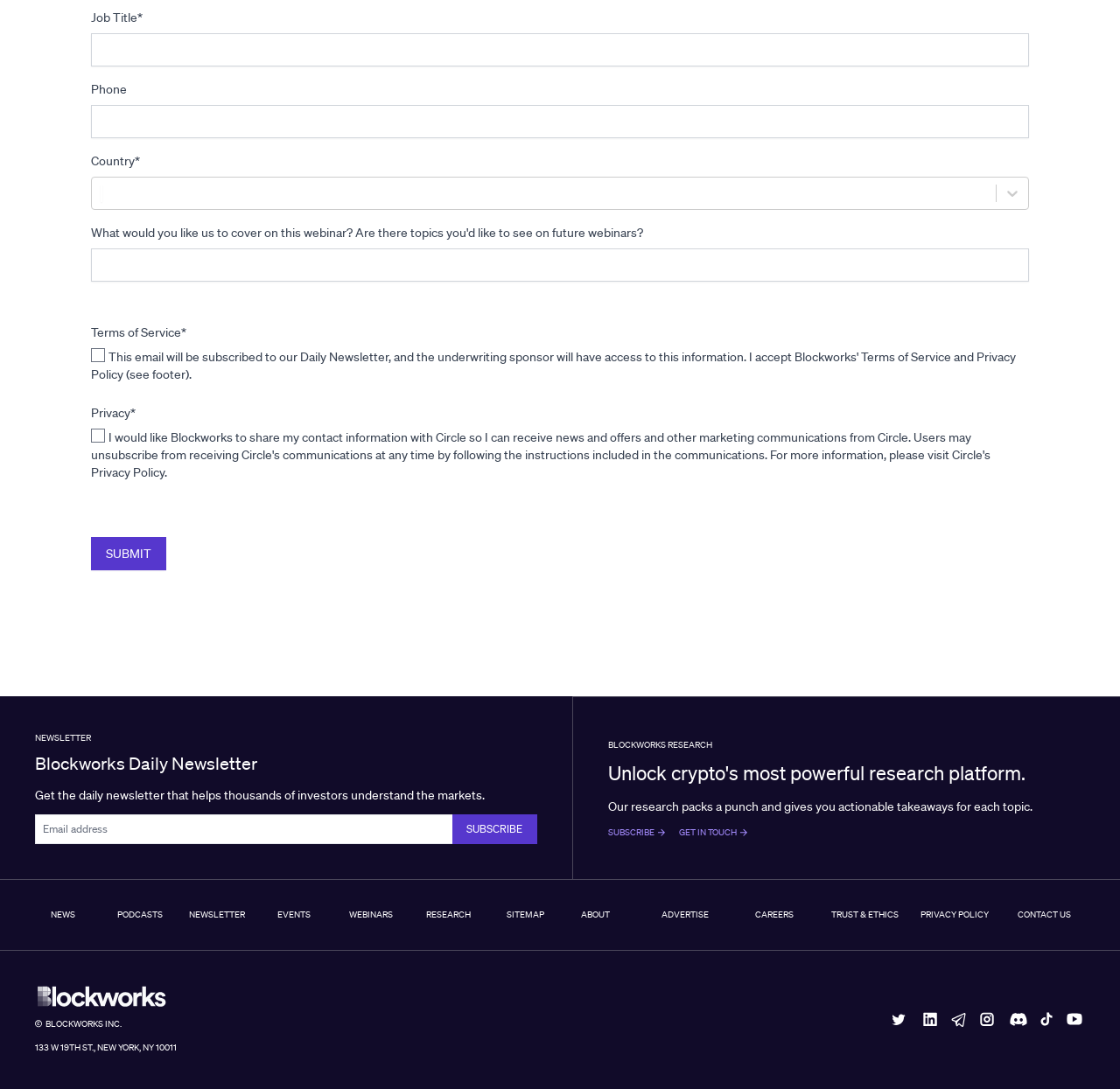Please determine the bounding box coordinates of the element to click on in order to accomplish the following task: "Subscribe to newsletter". Ensure the coordinates are four float numbers ranging from 0 to 1, i.e., [left, top, right, bottom].

[0.404, 0.748, 0.48, 0.775]